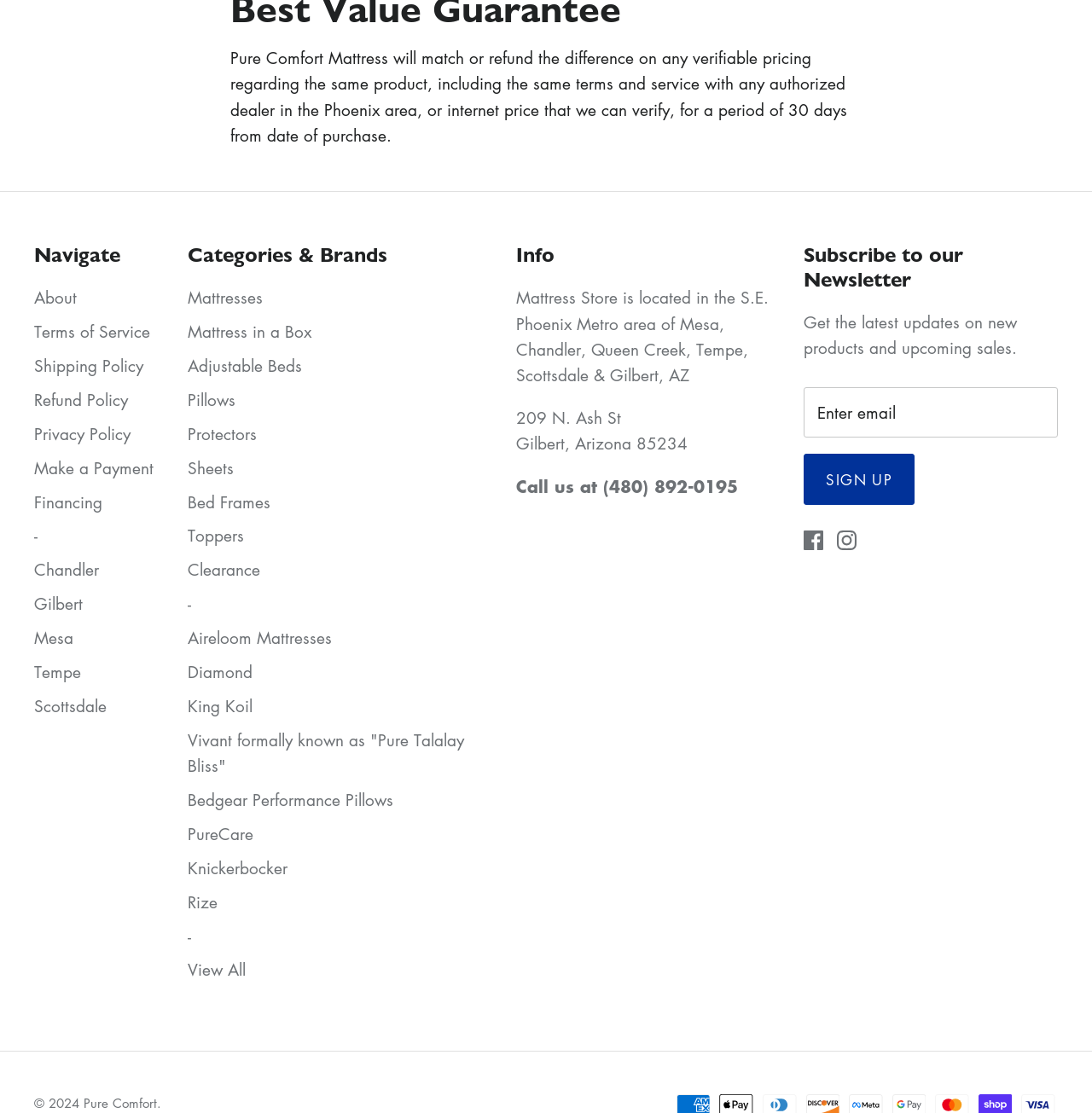Could you specify the bounding box coordinates for the clickable section to complete the following instruction: "Click on the 'About' link"?

[0.031, 0.257, 0.07, 0.278]